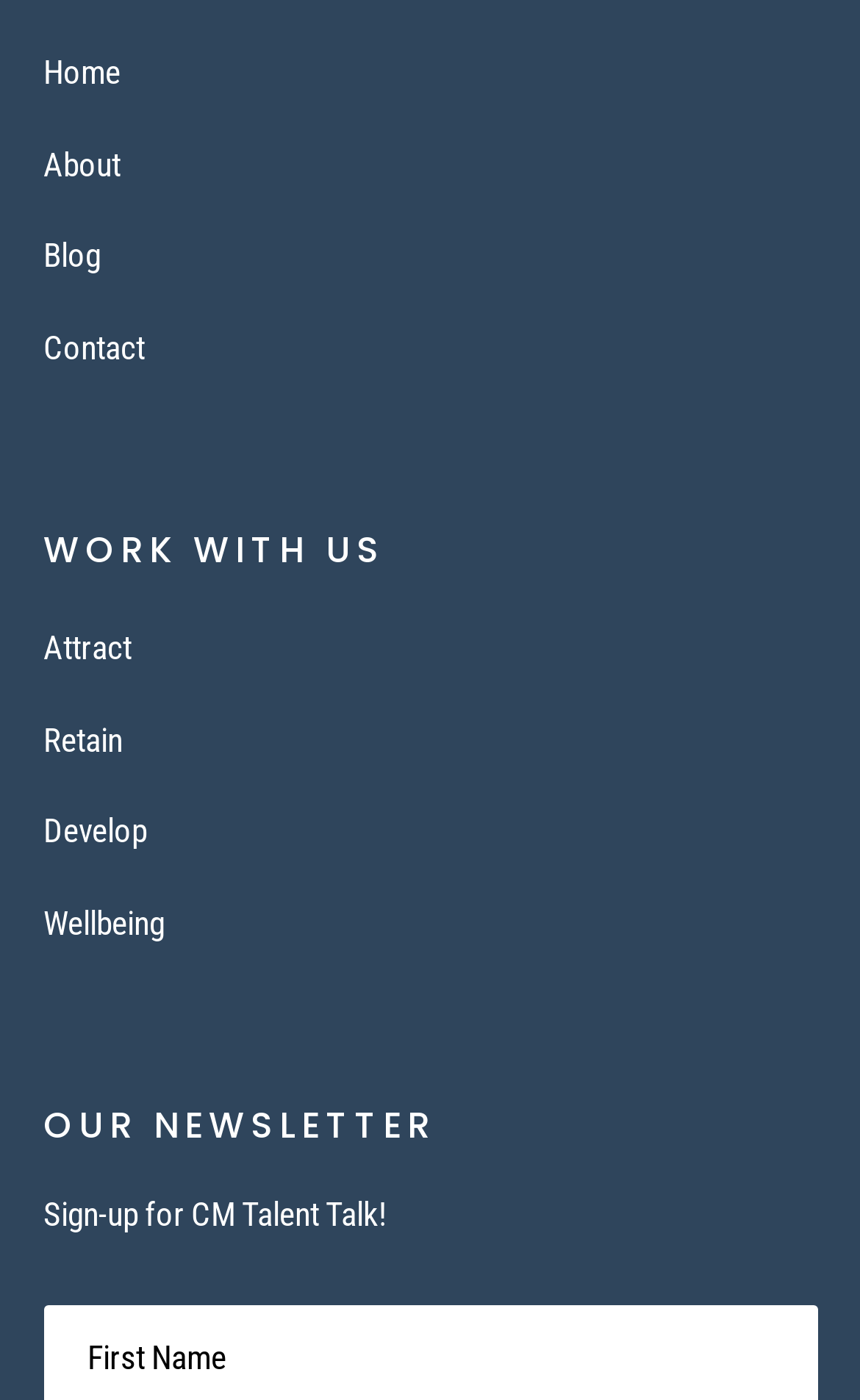Identify the bounding box coordinates of the clickable region required to complete the instruction: "learn about attracting talent". The coordinates should be given as four float numbers within the range of 0 and 1, i.e., [left, top, right, bottom].

[0.05, 0.449, 0.153, 0.477]